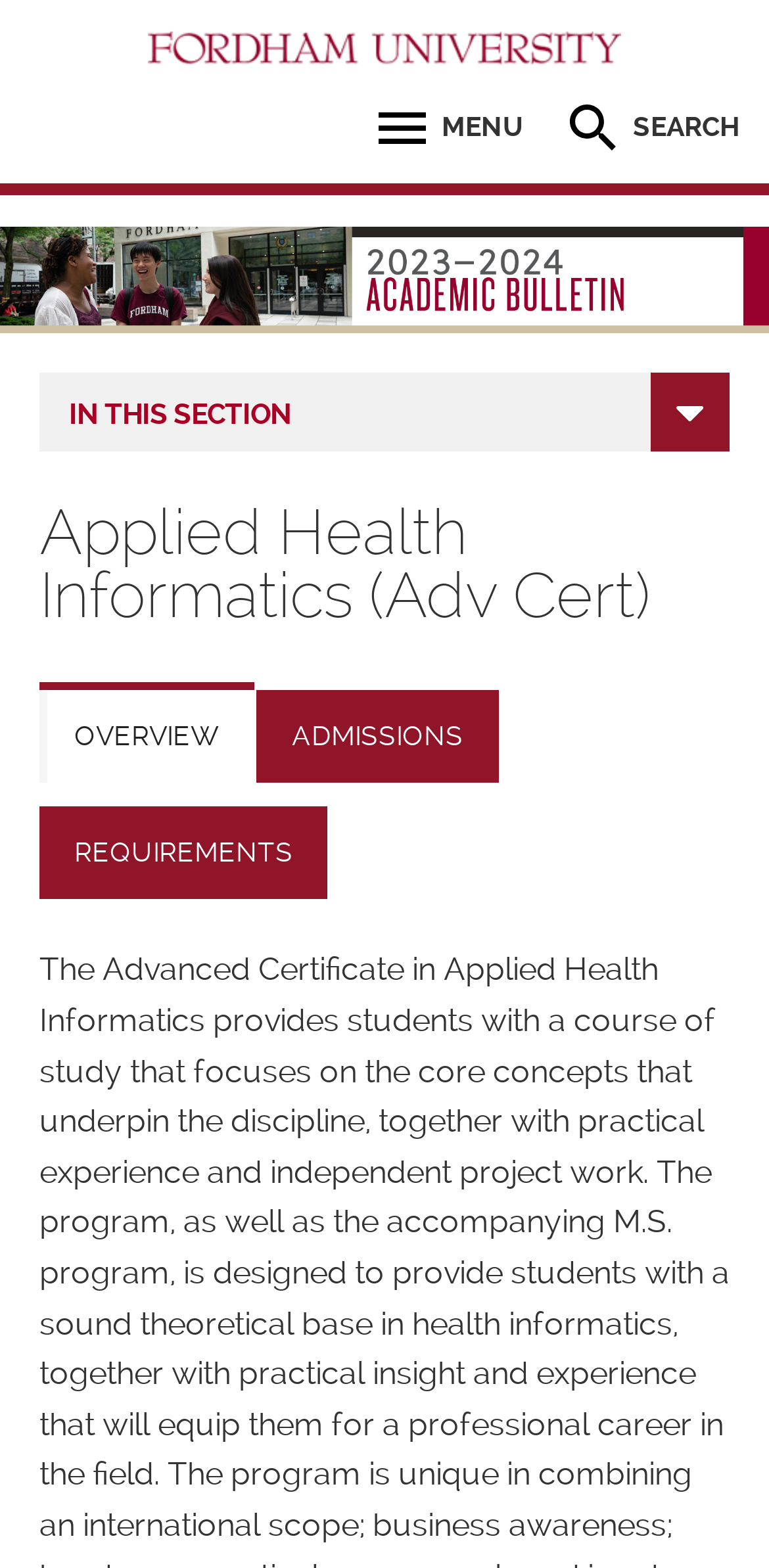What is the purpose of the button at the top-right corner?
Based on the image, please offer an in-depth response to the question.

I found the answer by looking at the top-right corner of the webpage, where there is a button with the text 'SEARCH', which suggests that it is used for searching purposes.